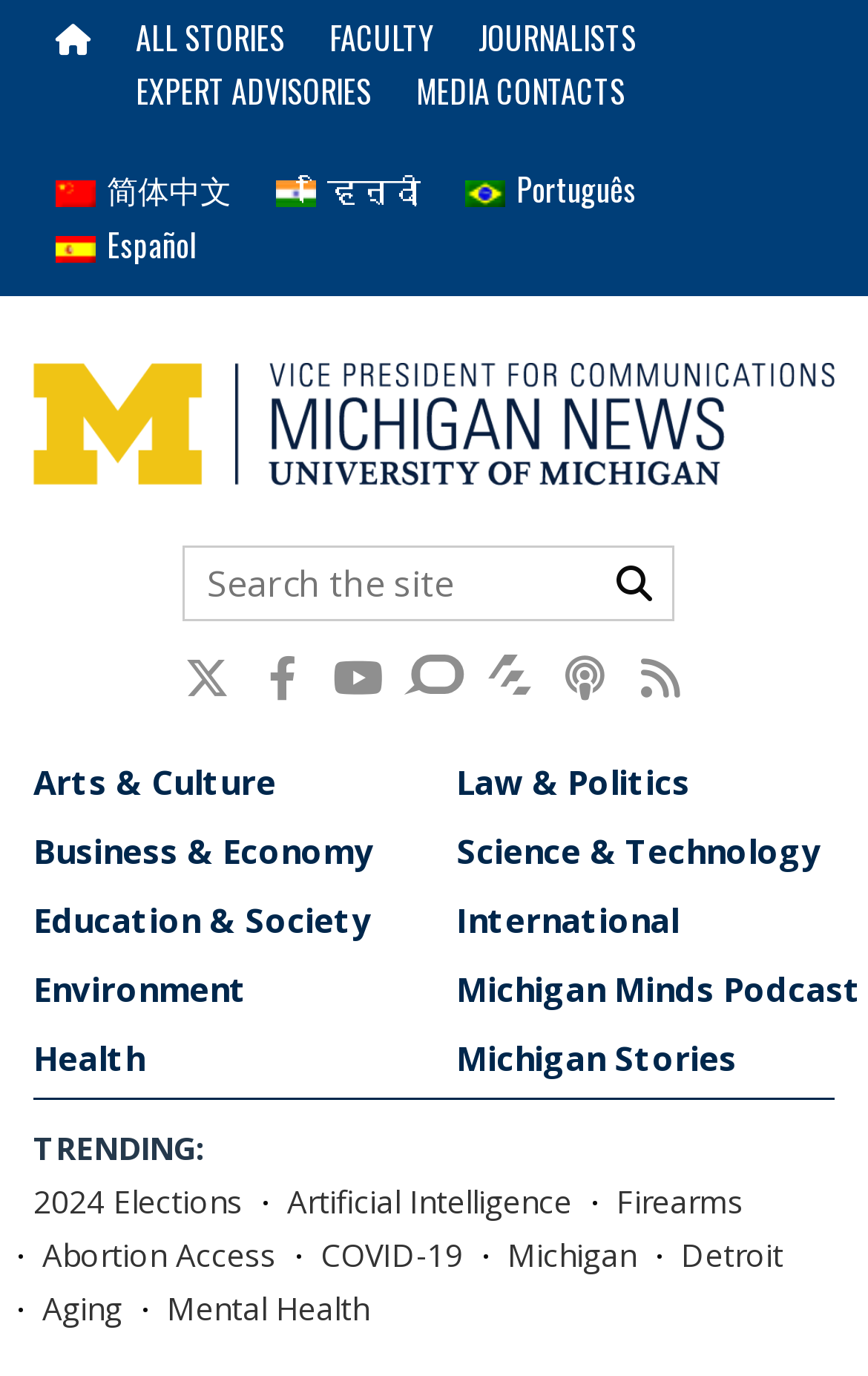Determine the bounding box coordinates of the clickable element to achieve the following action: 'Read about Education & Society'. Provide the coordinates as four float values between 0 and 1, formatted as [left, top, right, bottom].

[0.038, 0.647, 0.428, 0.697]